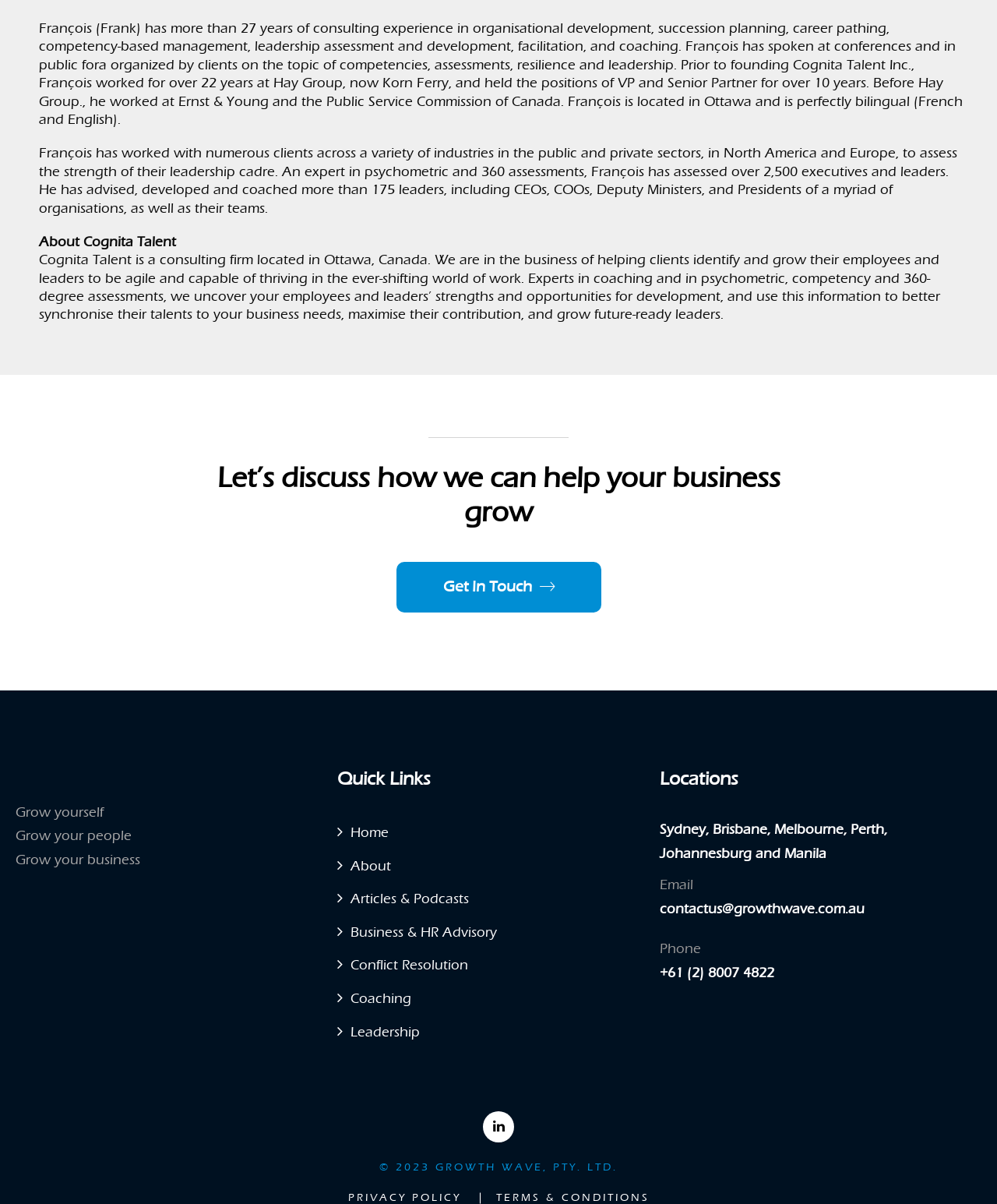Provide a thorough and detailed response to the question by examining the image: 
What is the name of the company founded by François?

According to the text, François worked for over 22 years at Hay Group, now Korn Ferry, and held the positions of VP and Senior Partner for over 10 years. Before Hay Group, he worked at Ernst & Young and the Public Service Commission of Canada. Then, he founded Cognita Talent Inc.